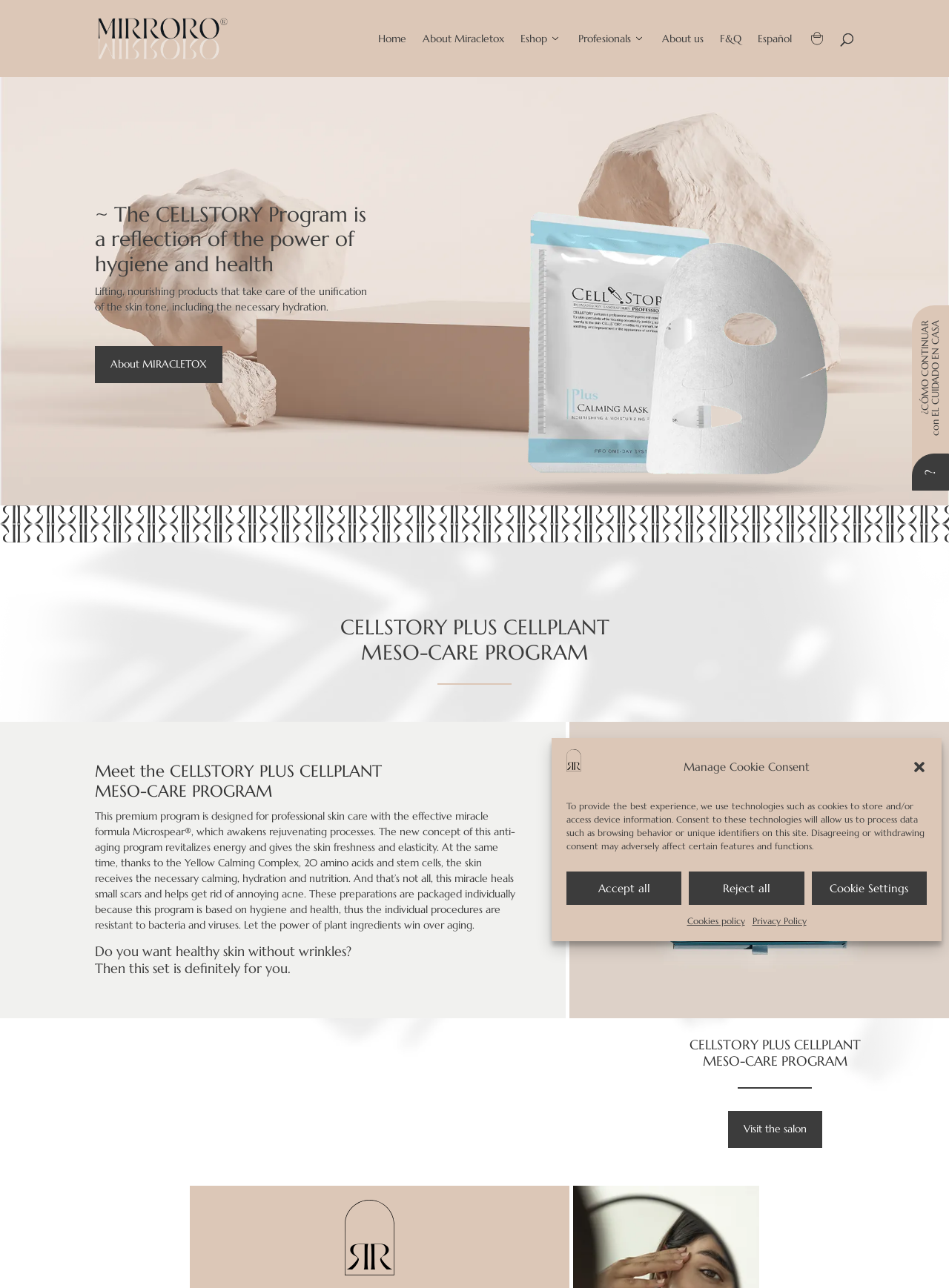Answer the question with a single word or phrase: 
What is the recommended action for those who want healthy skin?

Visit the salon